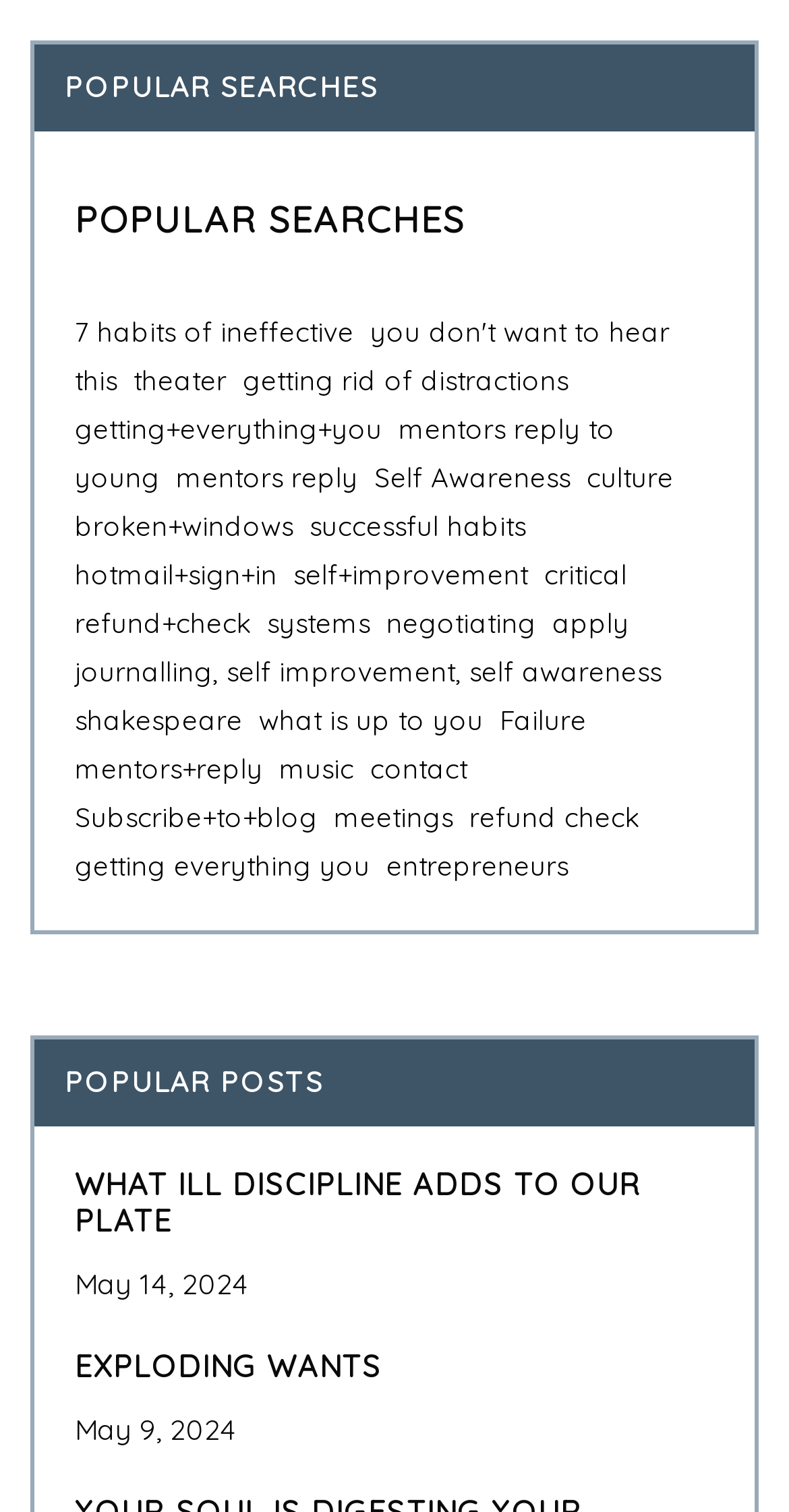What is the last popular search?
From the screenshot, provide a brief answer in one word or phrase.

getting everything you